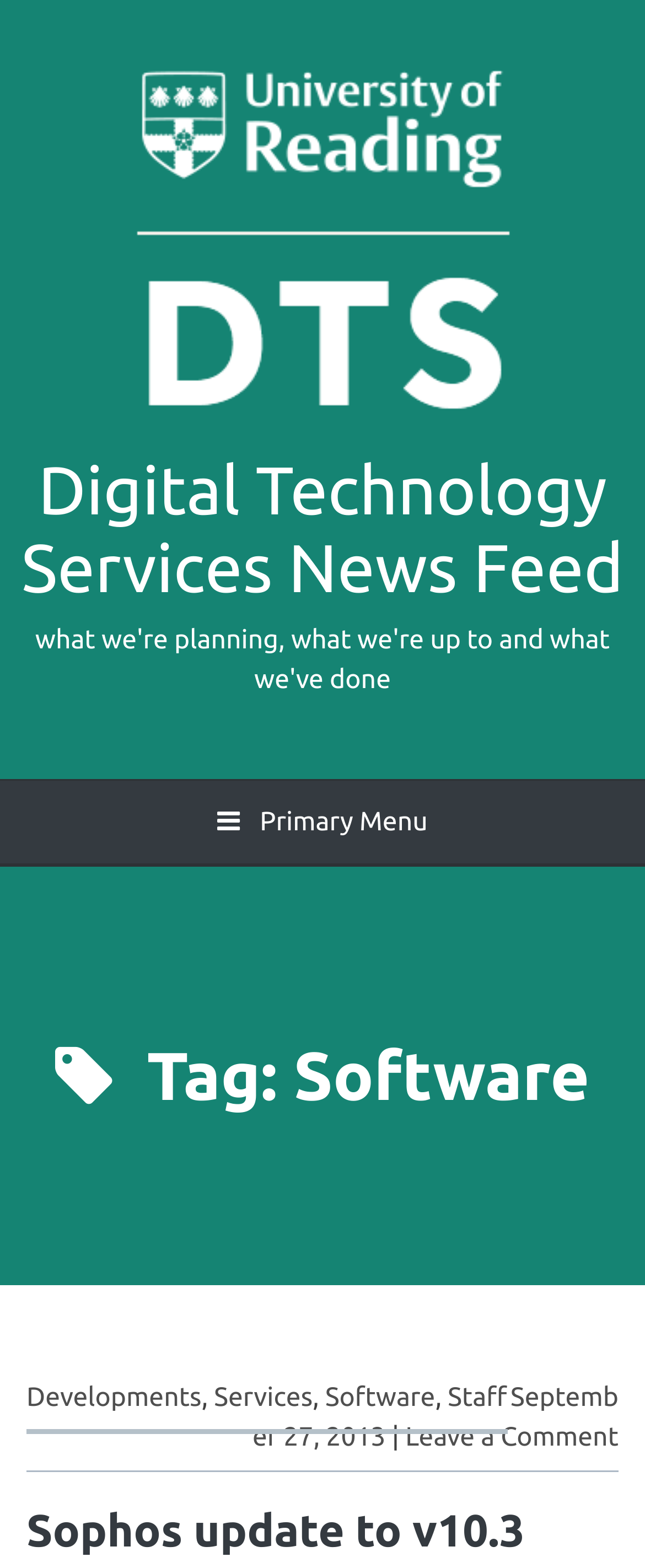Respond to the following question with a brief word or phrase:
What is the title of the news article?

Sophos update to v10.3